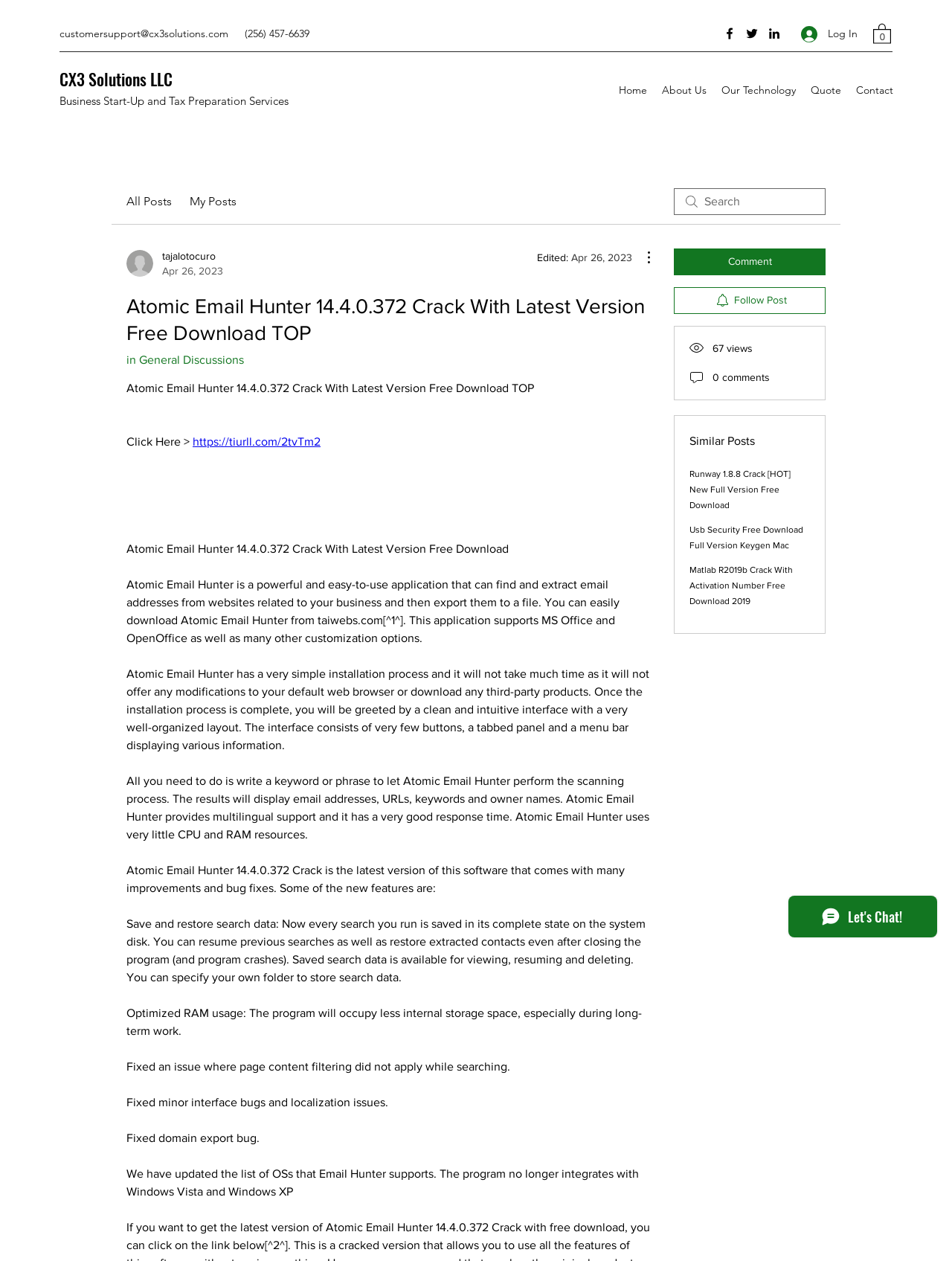Using the format (top-left x, top-left y, bottom-right x, bottom-right y), provide the bounding box coordinates for the described UI element. All values should be floating point numbers between 0 and 1: CX3 Solutions LLC

[0.062, 0.053, 0.181, 0.072]